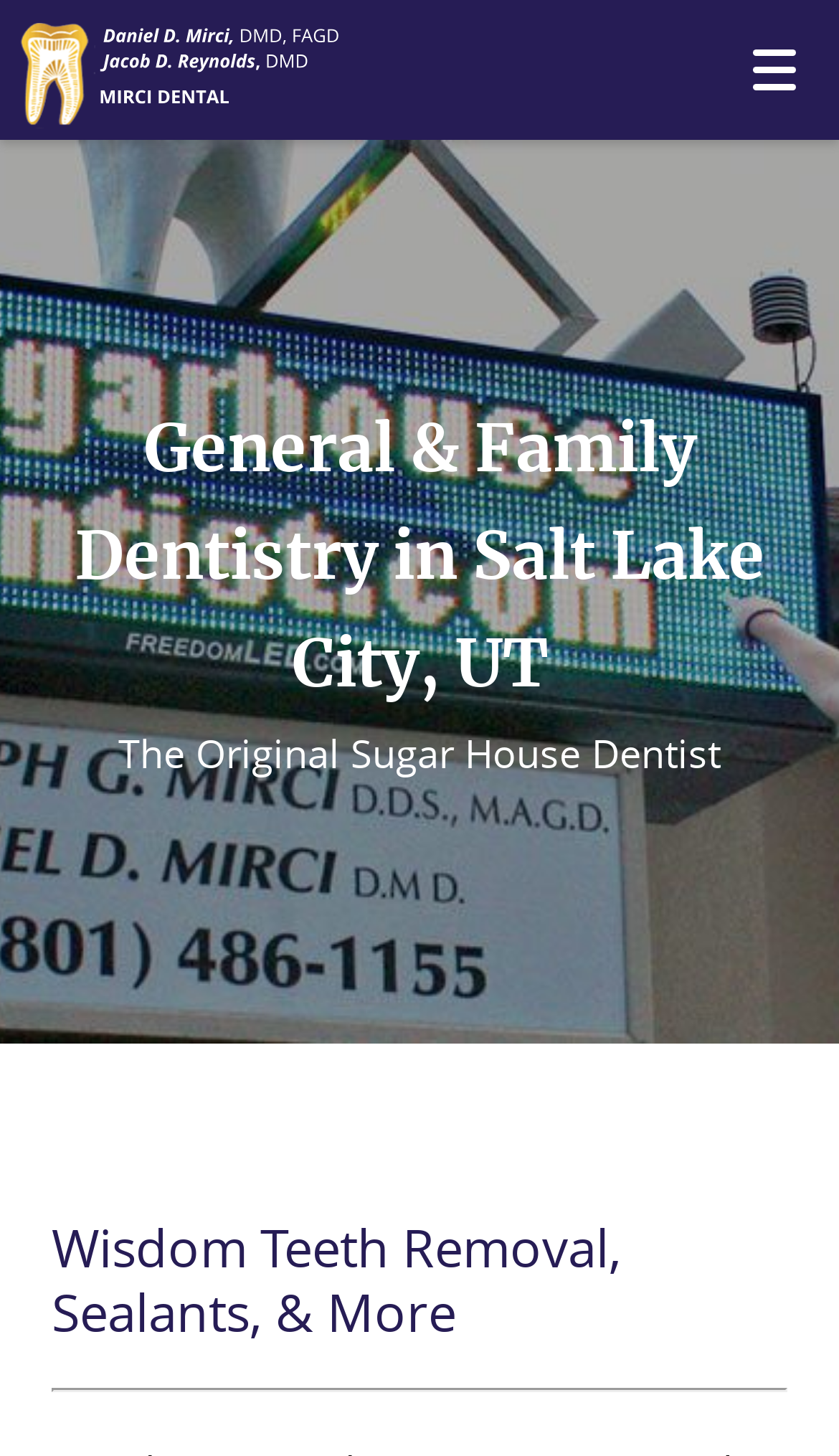Provide a brief response in the form of a single word or phrase:
How many images are on the webpage?

5